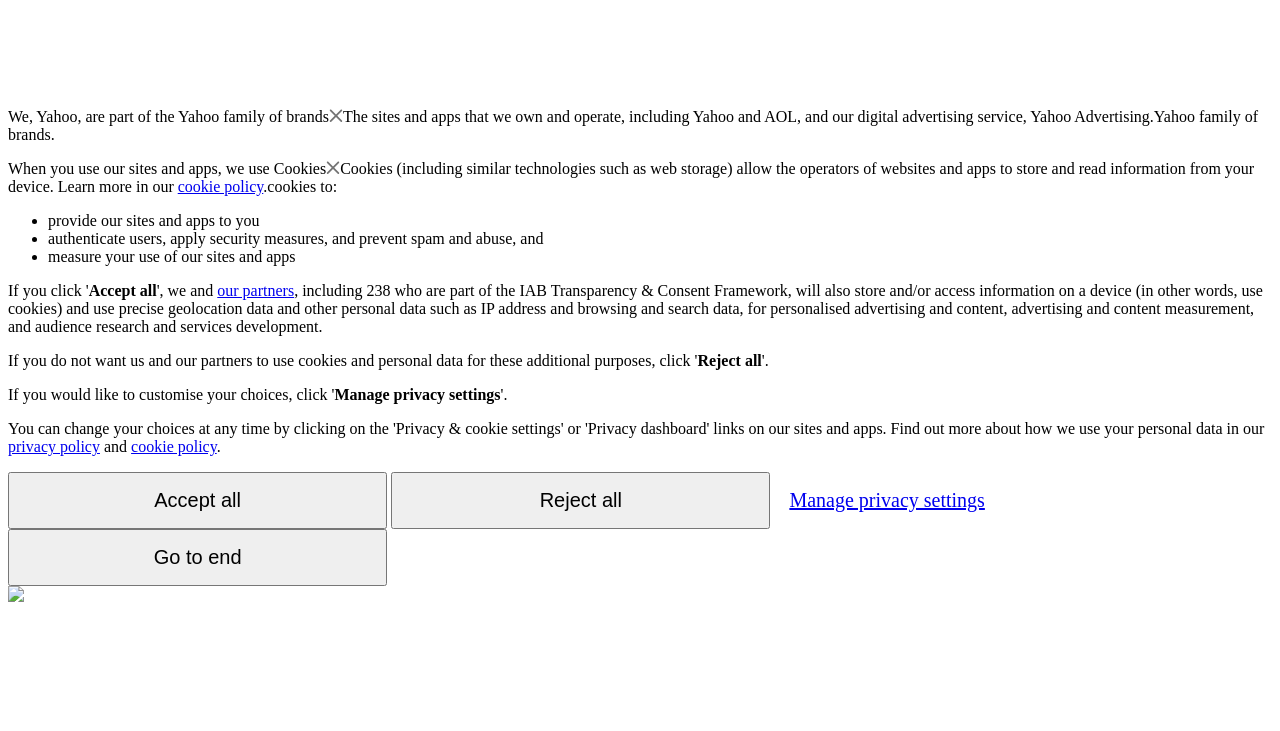Determine the bounding box coordinates of the element that should be clicked to execute the following command: "View Booking History Audit".

None